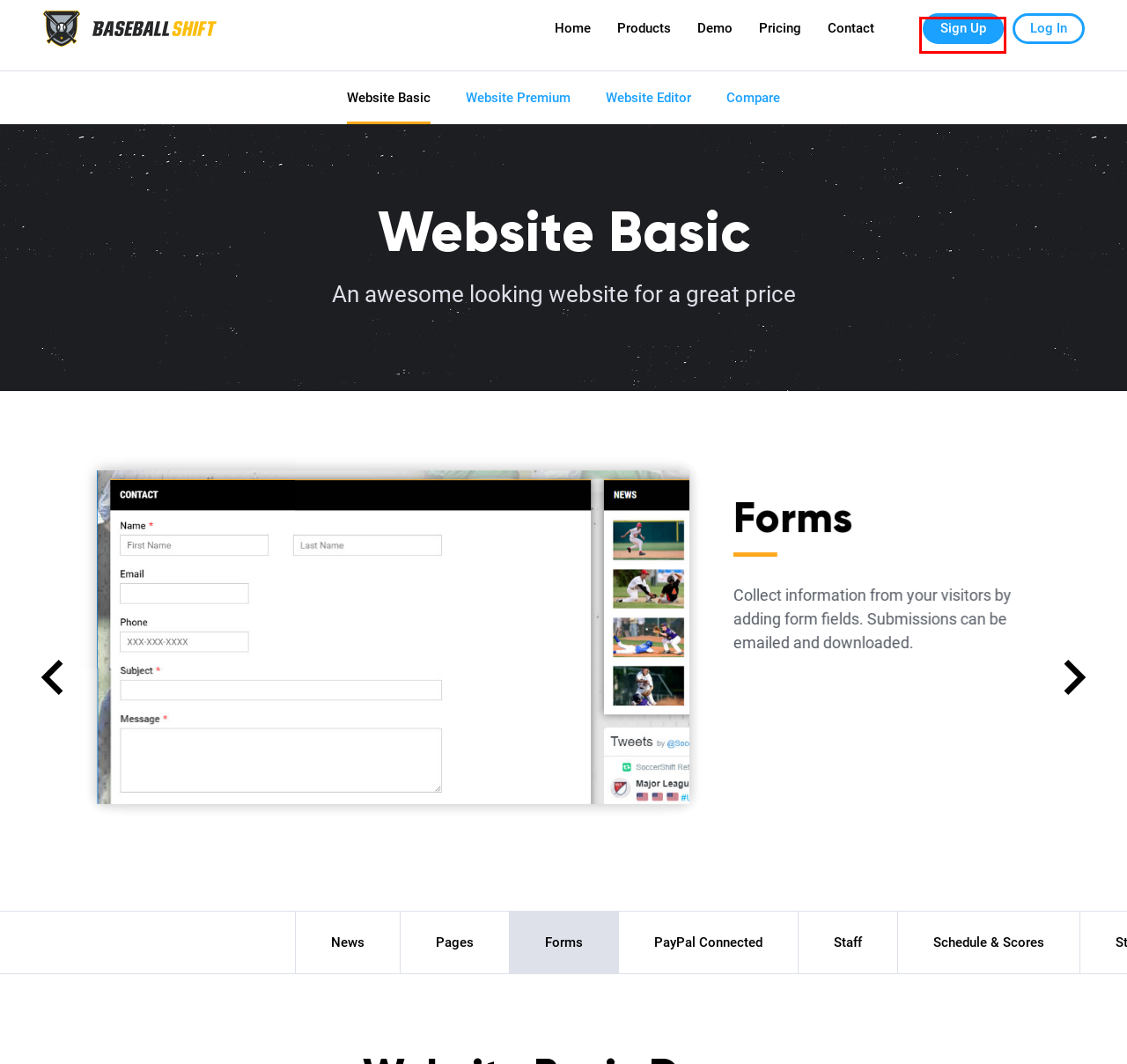You are presented with a screenshot of a webpage that includes a red bounding box around an element. Determine which webpage description best matches the page that results from clicking the element within the red bounding box. Here are the candidates:
A. BasketballShift - Websites, Stats, Registrations and Apps for Basketball Leagues and Teams
B. DigitalShift changelog
C. Home - Basic Website Rec League Demo
D. SoccerShift - Websites, Stats, Registrations and Apps for Soccer Leagues and Teams
E. FootballShift - Websites, Stats, Registrations and Apps for Football Leagues and Teams
F. DigitalShift Interactive Inc.
G. LacrosseShift - Websites, Stats, Registrations and Apps for Lacrosse Leagues and Teams
H. Create a BaseballShift Account

H